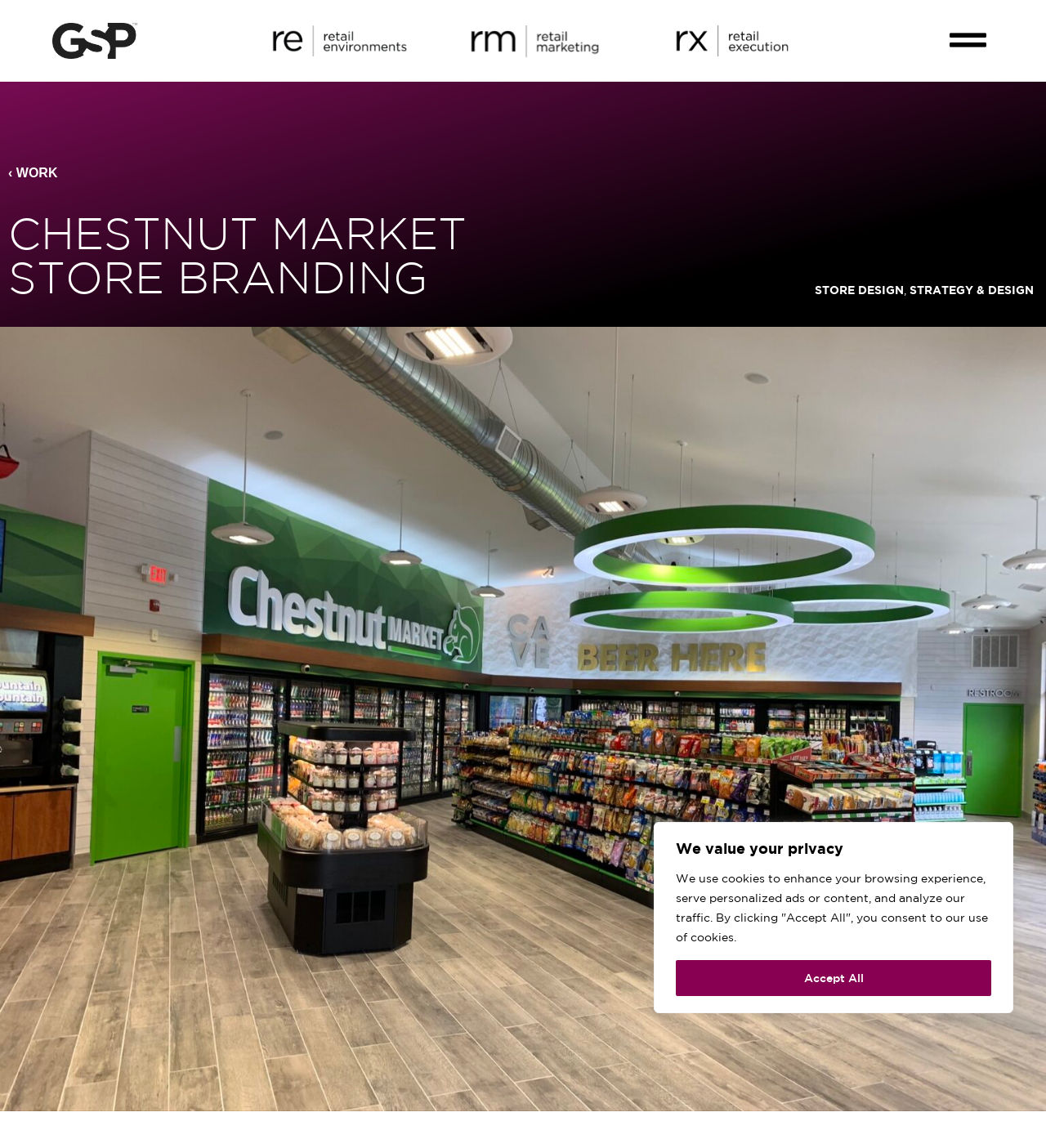Identify the bounding box for the described UI element. Provide the coordinates in (top-left x, top-left y, bottom-right x, bottom-right y) format with values ranging from 0 to 1: Menu

[0.899, 0.011, 0.951, 0.035]